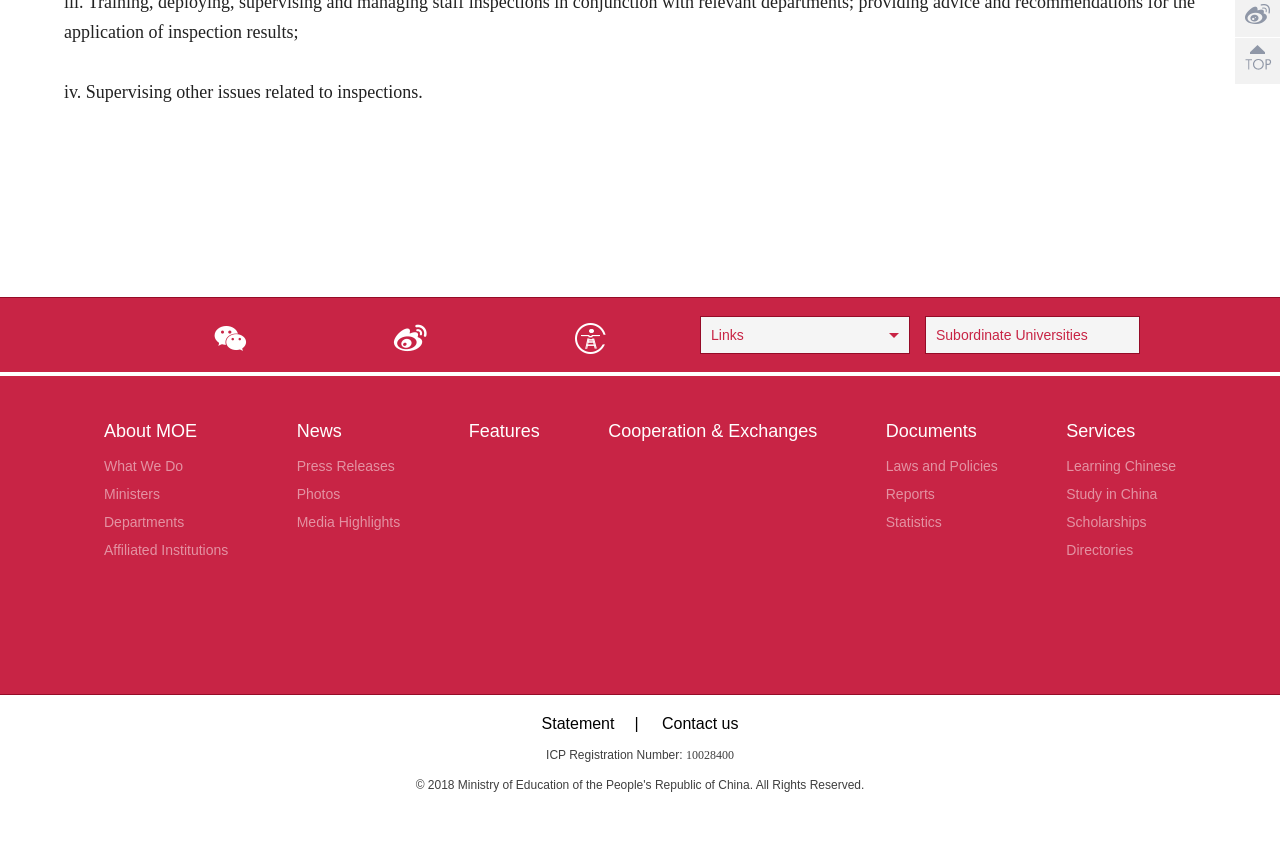Identify the coordinates of the bounding box for the element described below: "Affiliated Institutions". Return the coordinates as four float numbers between 0 and 1: [left, top, right, bottom].

[0.081, 0.633, 0.178, 0.651]